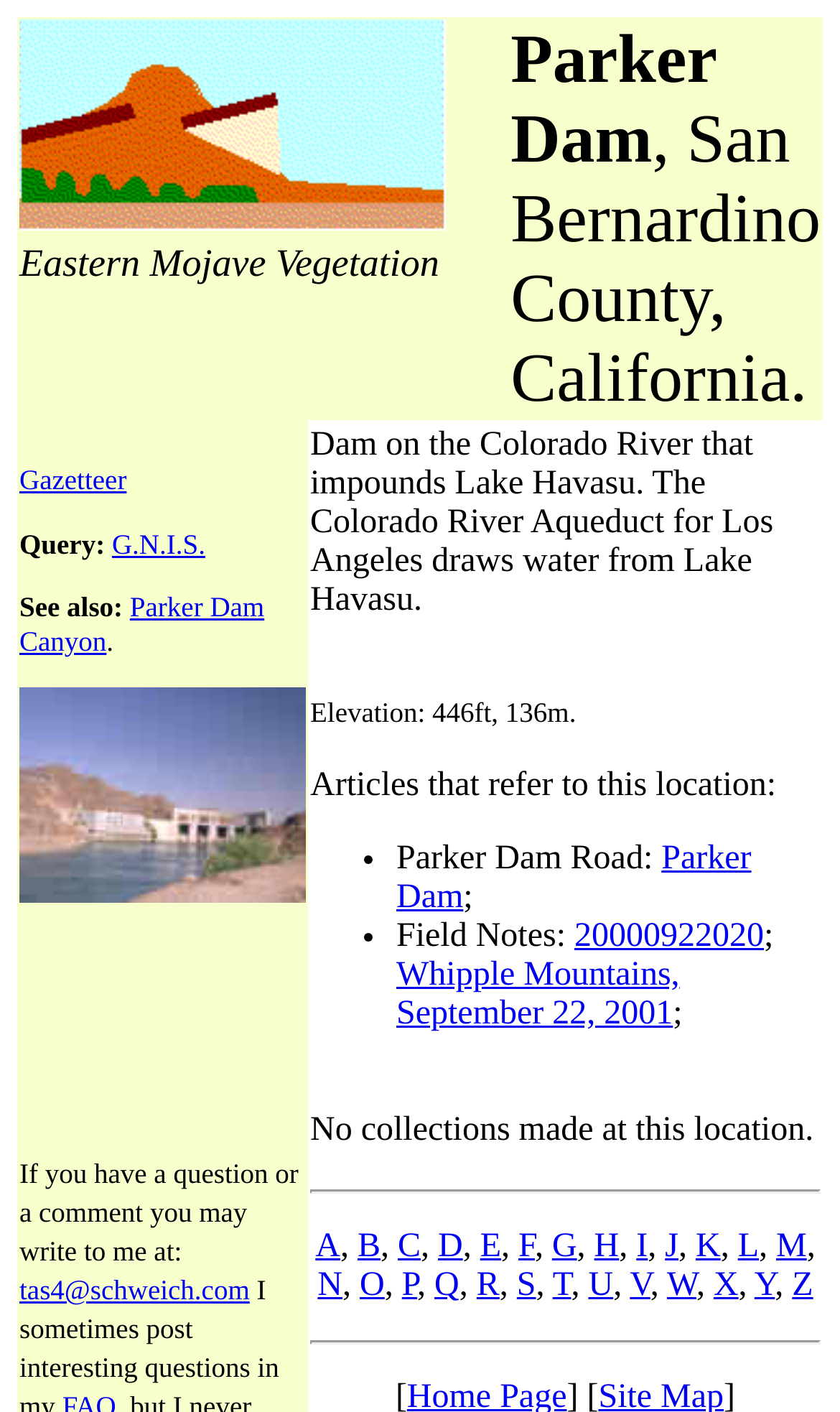Show the bounding box coordinates for the element that needs to be clicked to execute the following instruction: "View full size image". Provide the coordinates in the form of four float numbers between 0 and 1, i.e., [left, top, right, bottom].

[0.023, 0.621, 0.364, 0.644]